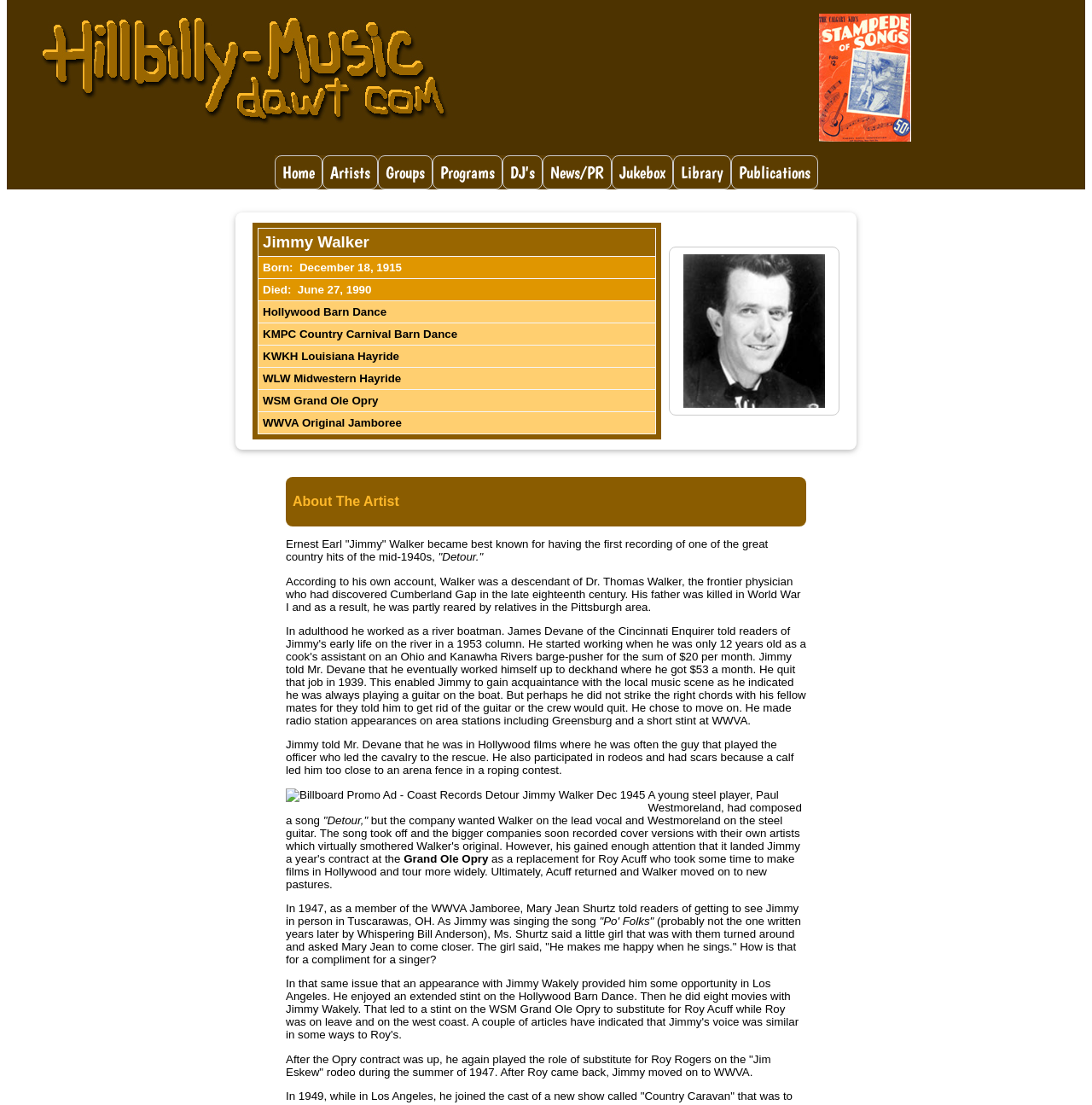Identify the bounding box coordinates of the area you need to click to perform the following instruction: "Check the Billboard Promo Ad".

[0.262, 0.713, 0.591, 0.726]